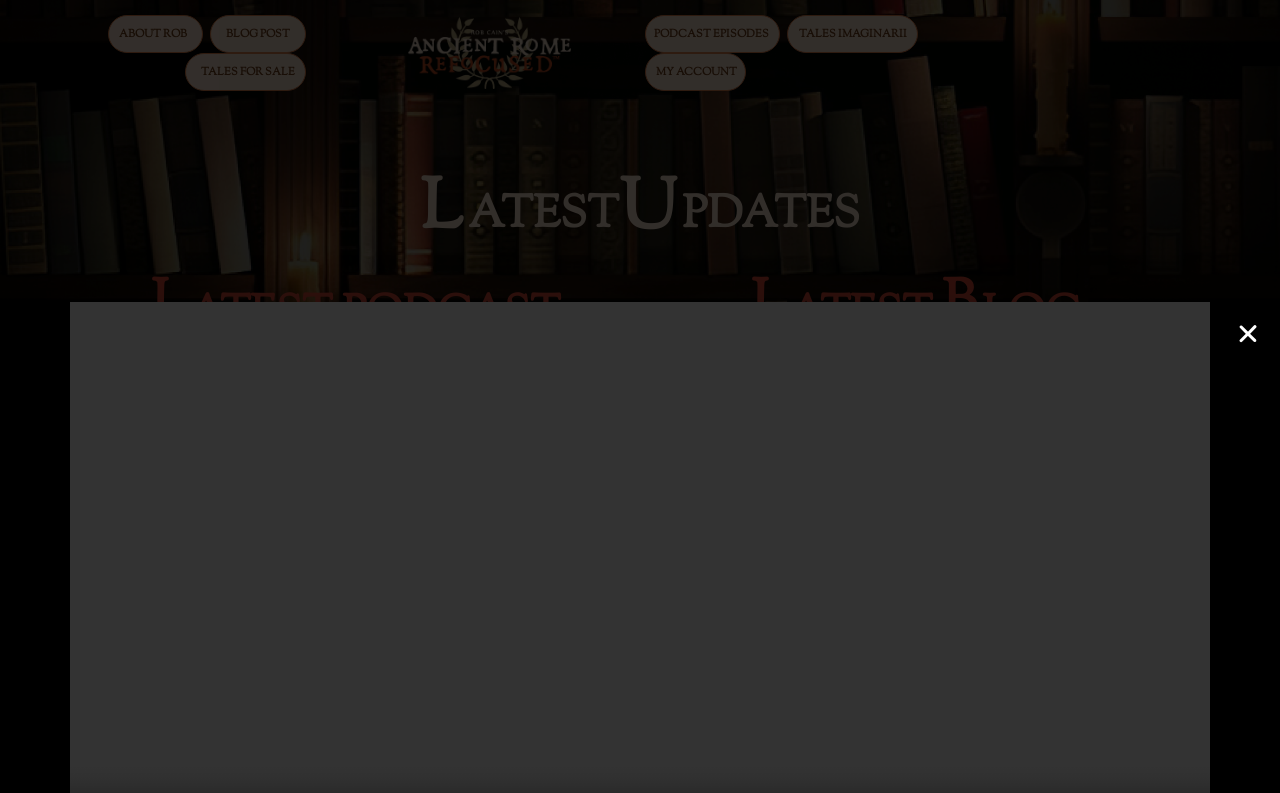Locate and provide the bounding box coordinates for the HTML element that matches this description: "About Rob".

[0.085, 0.025, 0.154, 0.061]